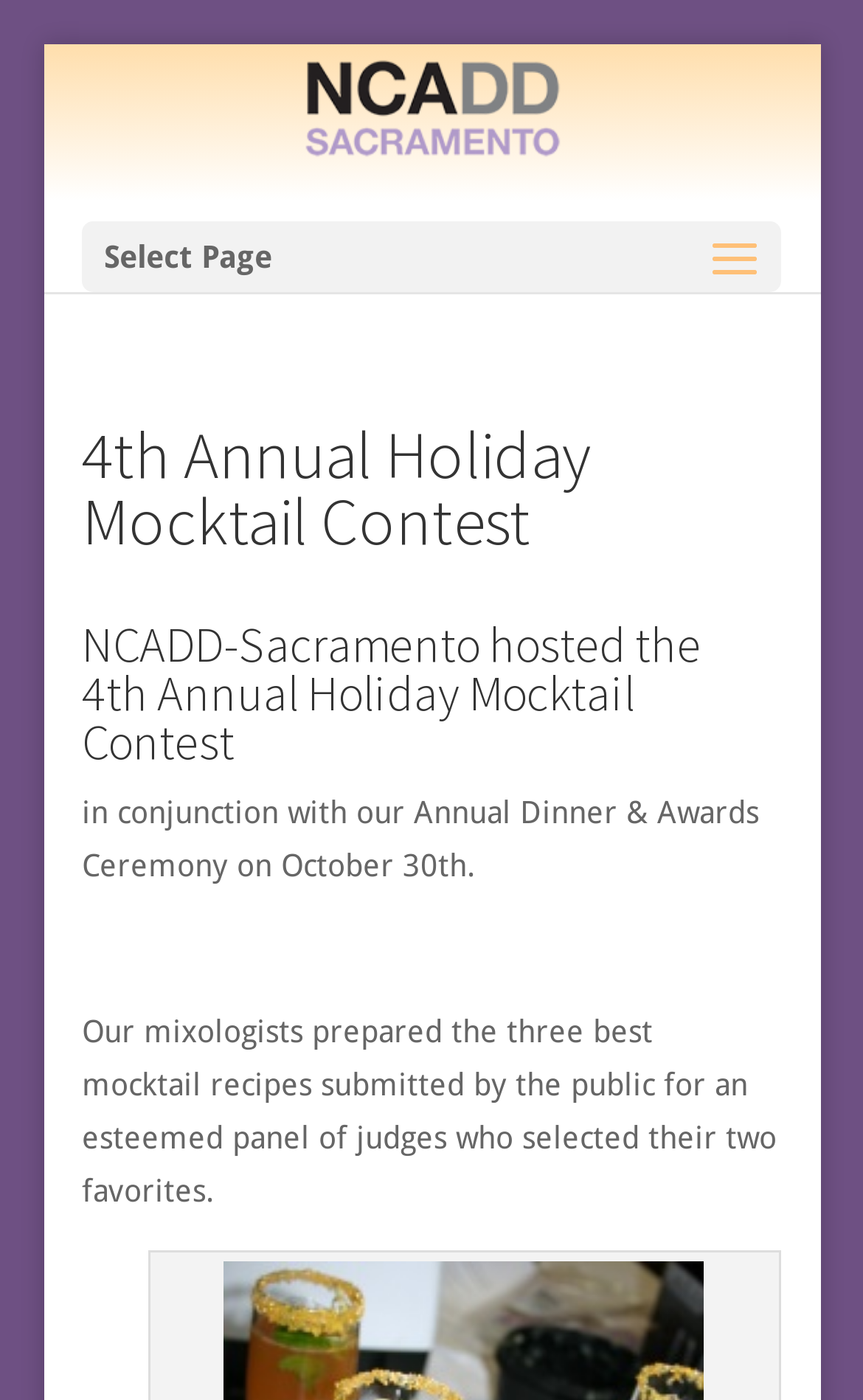When did the Annual Dinner & Awards Ceremony take place?
Provide an in-depth and detailed answer to the question.

The answer can be found in the static text element which states 'in conjunction with our Annual Dinner & Awards Ceremony on October 30th.' This indicates that the event took place on October 30th.